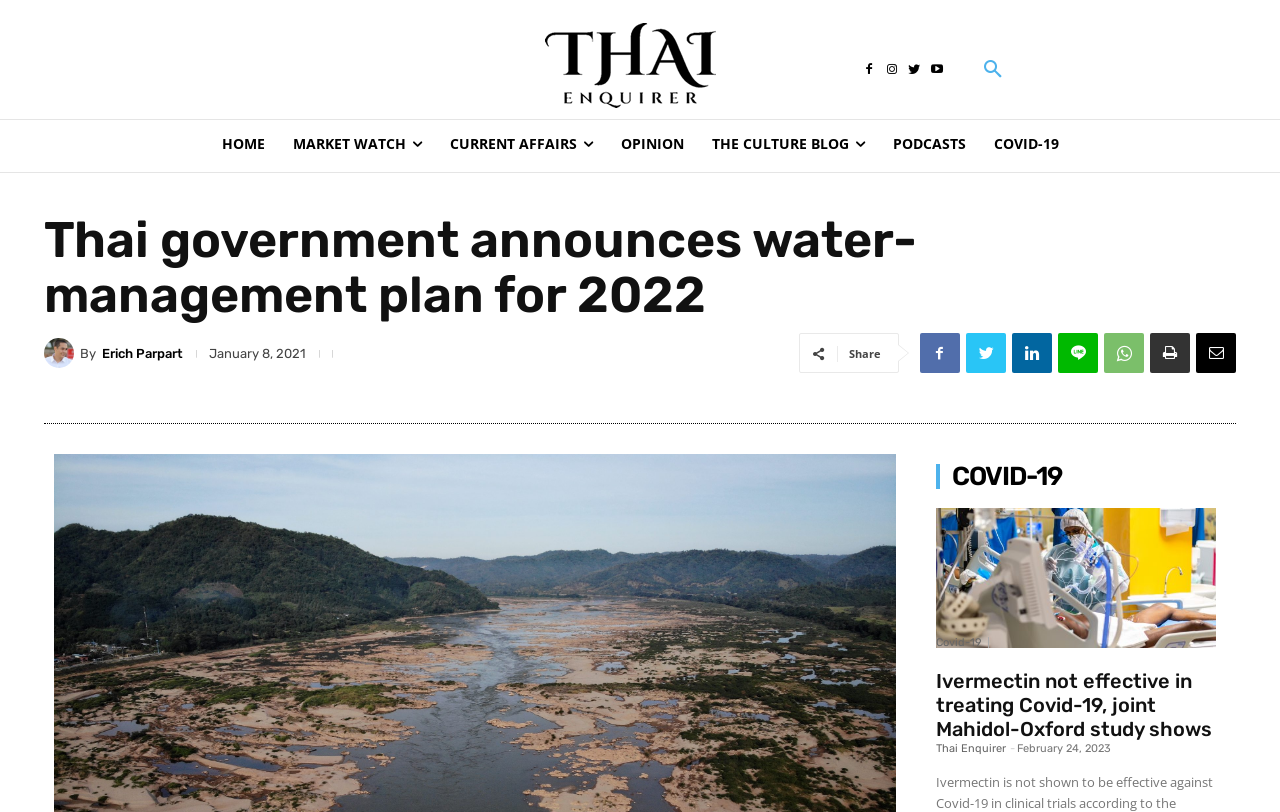Provide the bounding box coordinates of the UI element this sentence describes: "The Culture Blog".

[0.545, 0.148, 0.686, 0.207]